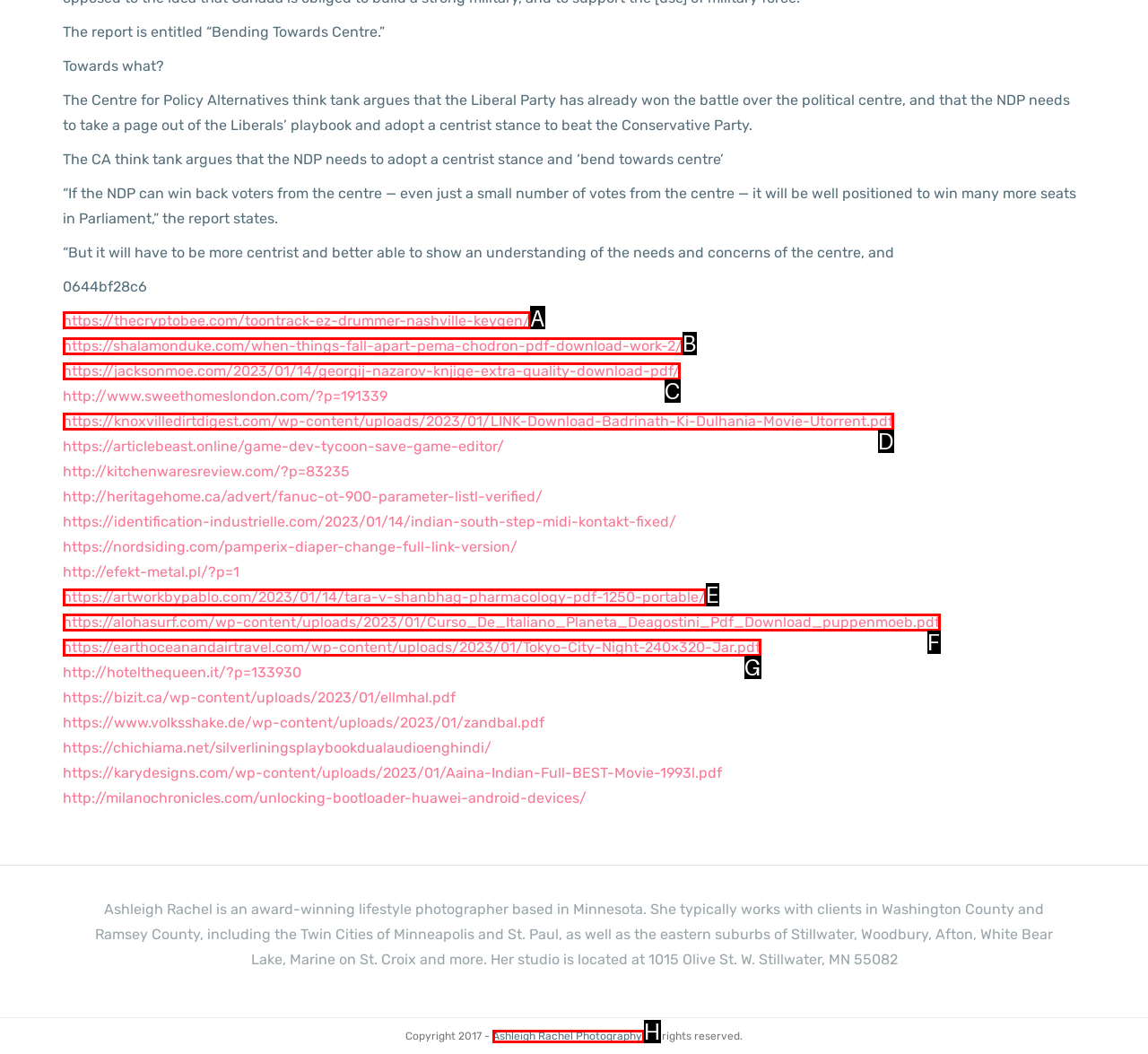Which HTML element should be clicked to complete the task: Click the link to download Toontrack EZ Drummer Nashville keygen? Answer with the letter of the corresponding option.

A